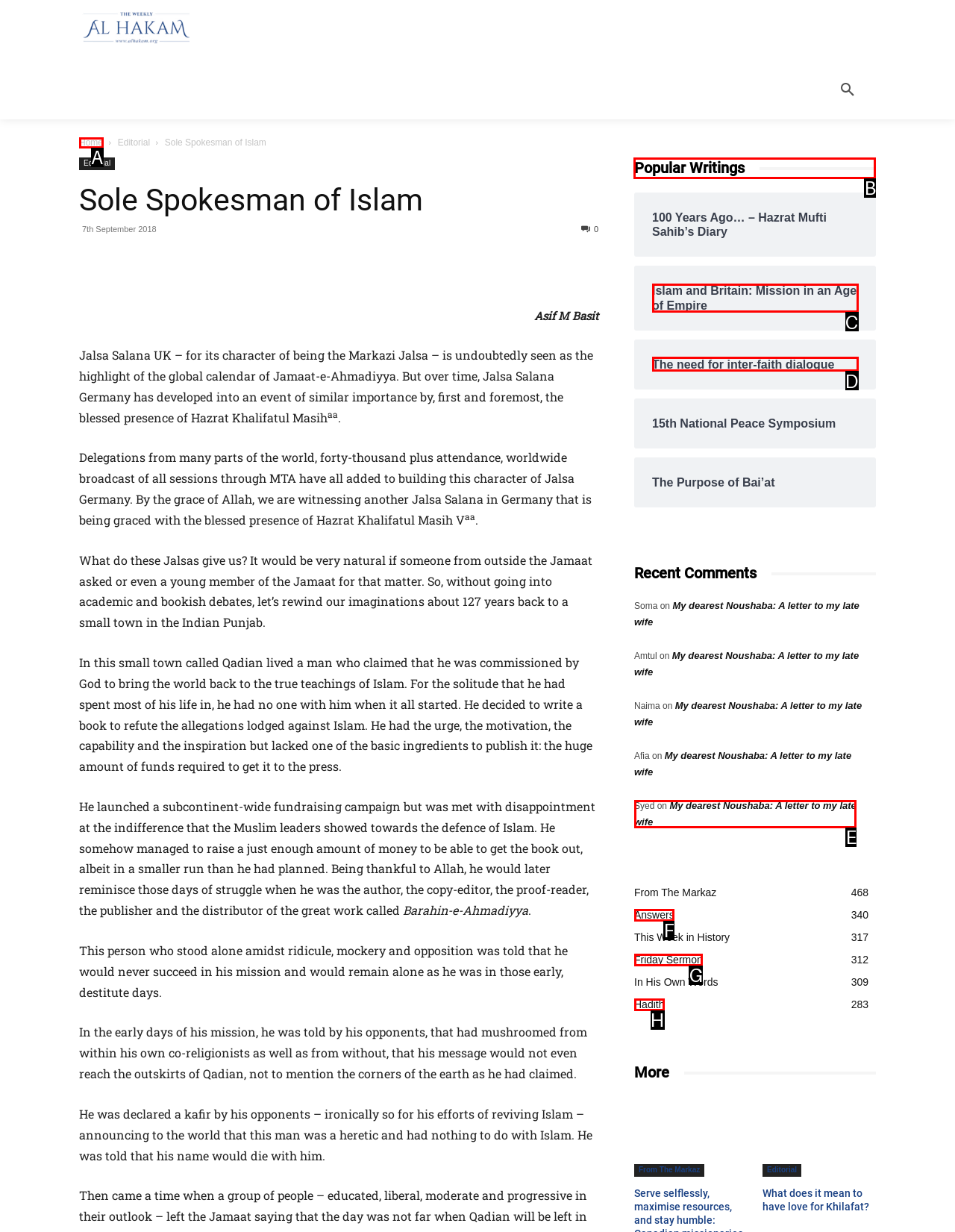Which HTML element should be clicked to perform the following task: Explore the 'Popular Writings' section
Reply with the letter of the appropriate option.

B